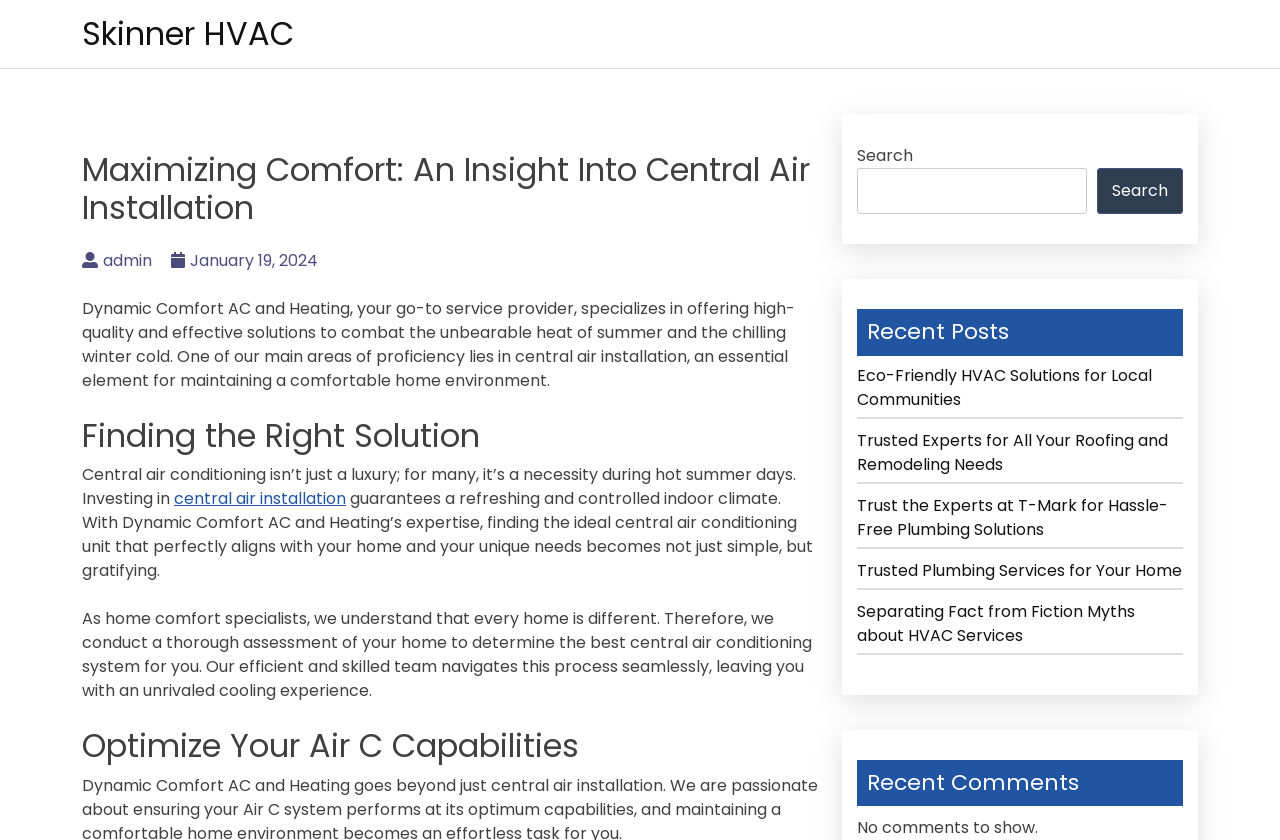Determine the bounding box coordinates for the element that should be clicked to follow this instruction: "Click on 'Customer Login – Dell'". The coordinates should be given as four float numbers between 0 and 1, in the format [left, top, right, bottom].

None